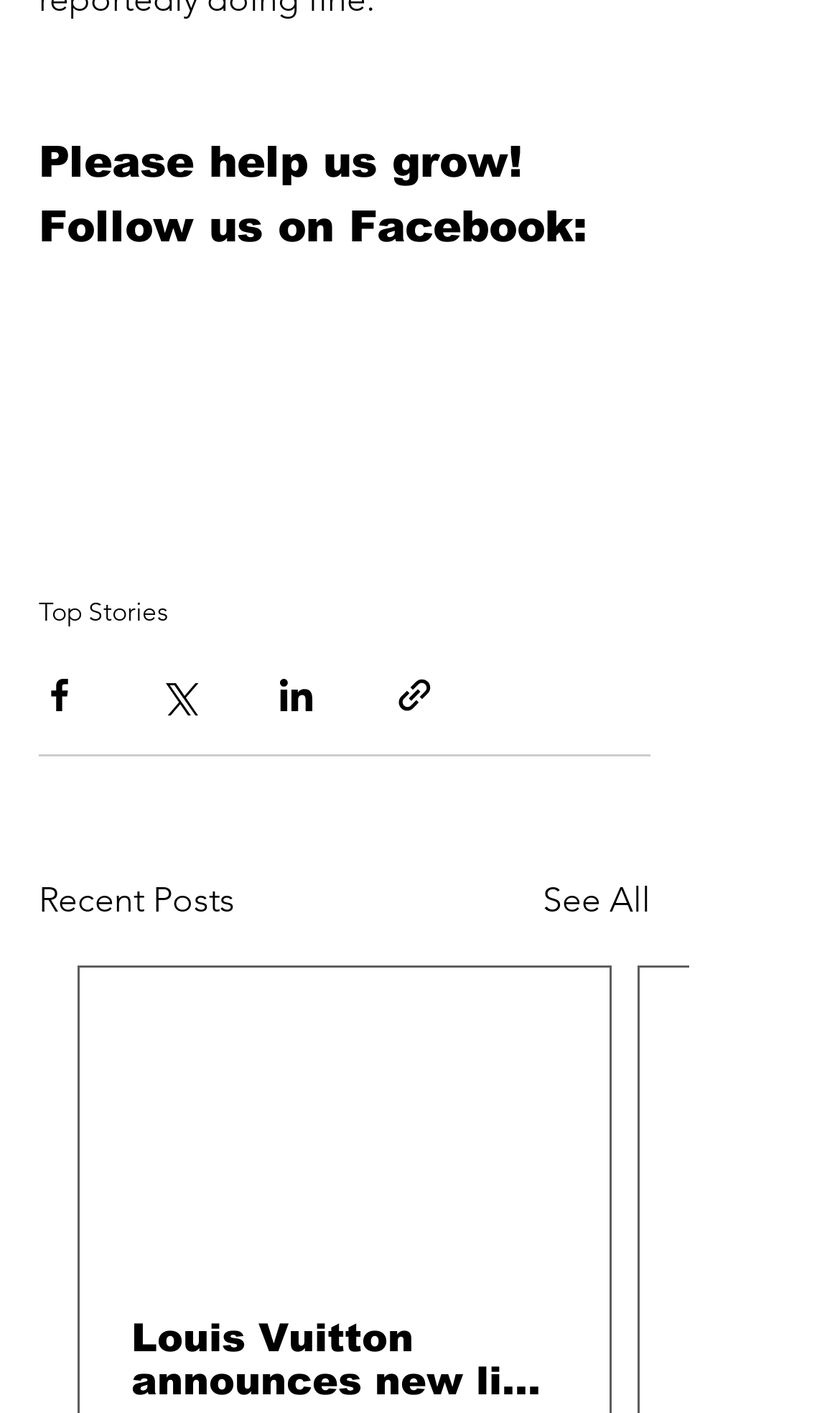Please specify the bounding box coordinates for the clickable region that will help you carry out the instruction: "See All".

[0.646, 0.619, 0.774, 0.656]